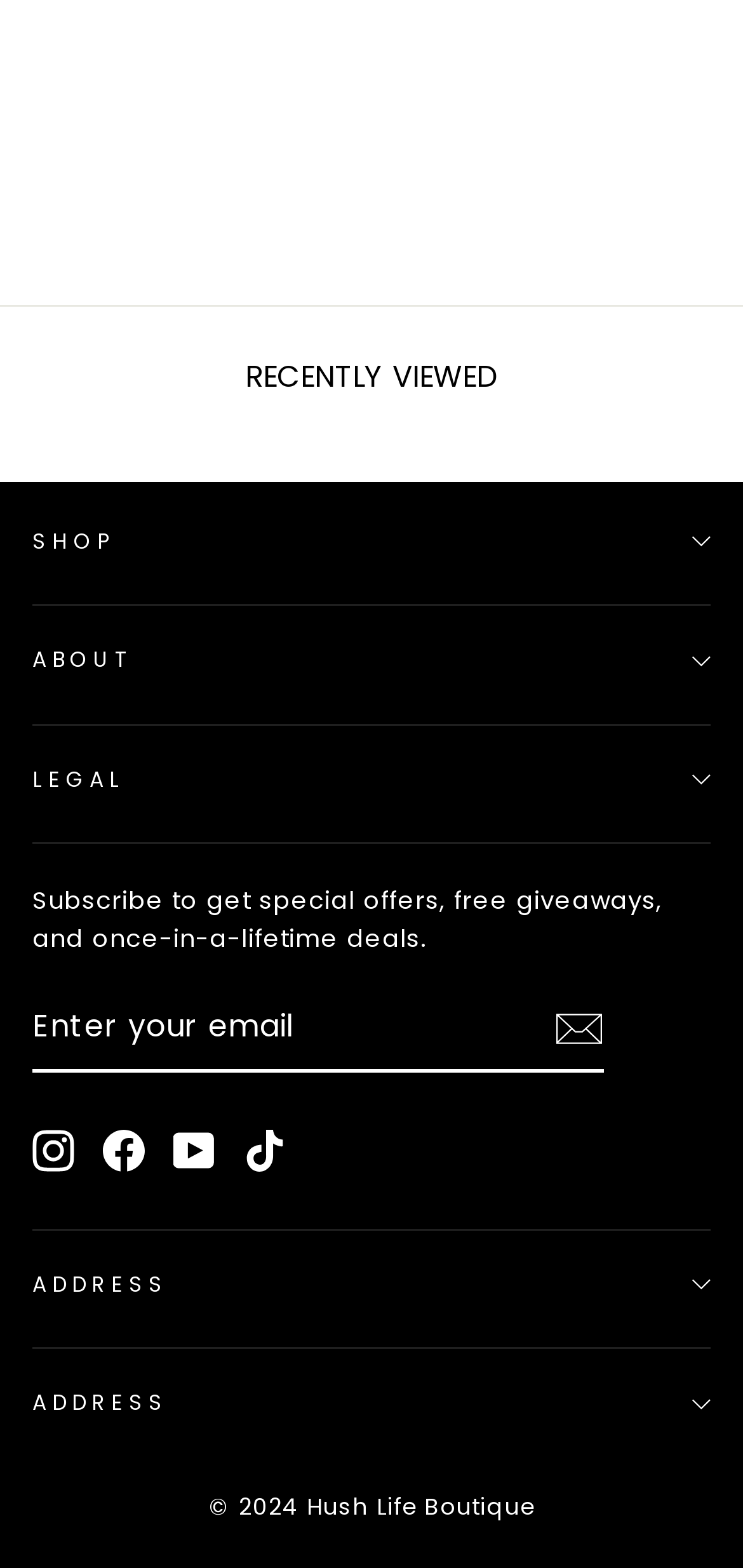What is the copyright year of Hush Life Boutique?
Kindly give a detailed and elaborate answer to the question.

The copyright information is located at the bottom of the webpage, stating '© 2024 Hush Life Boutique', indicating that the copyright year is 2024.